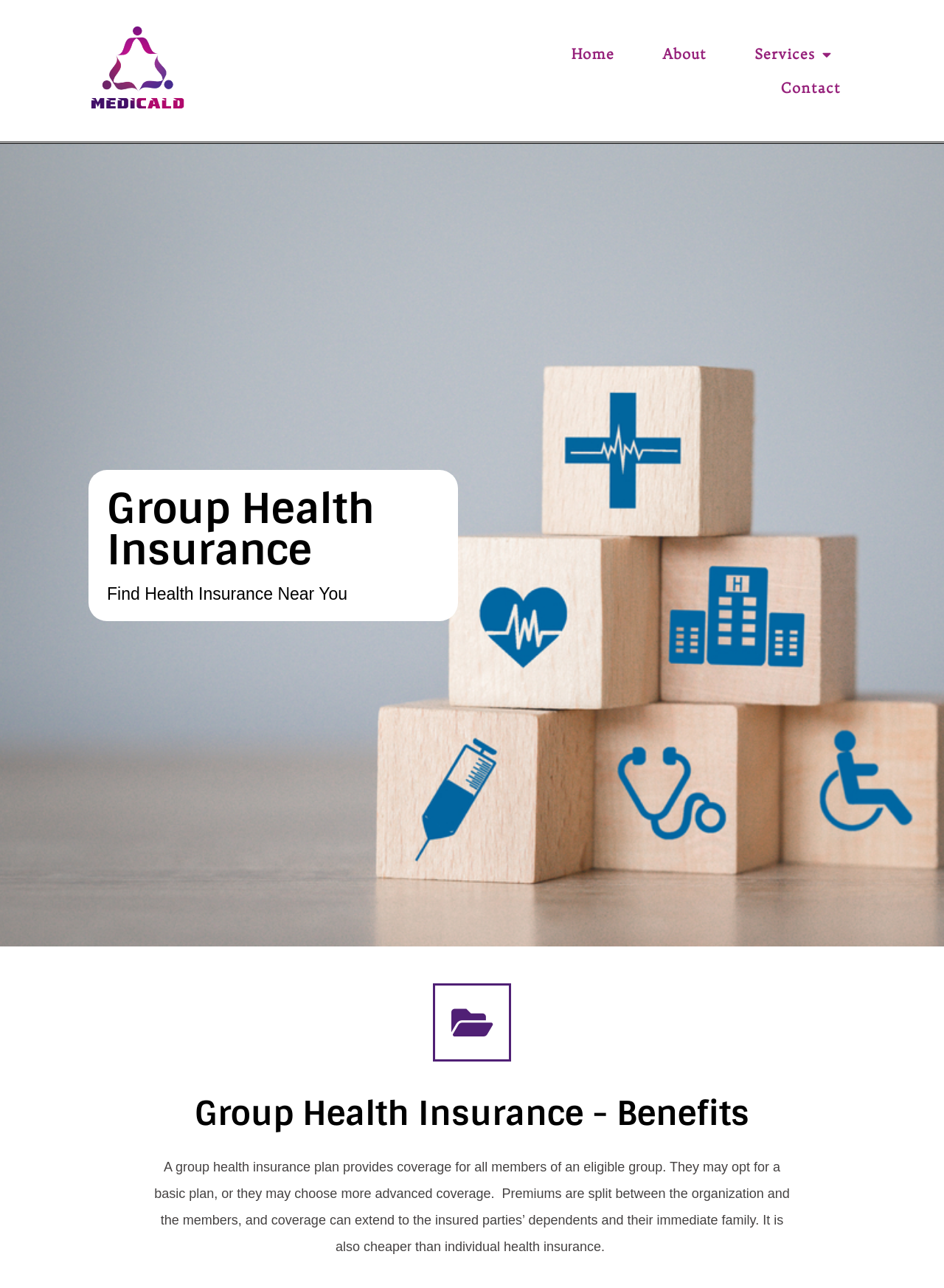What is the relationship between premiums and the organization?
Provide an in-depth answer to the question, covering all aspects.

According to the webpage's content, specifically the text 'Premiums are split between the organization and the members.', it can be concluded that the premiums are shared between the organization and the members.